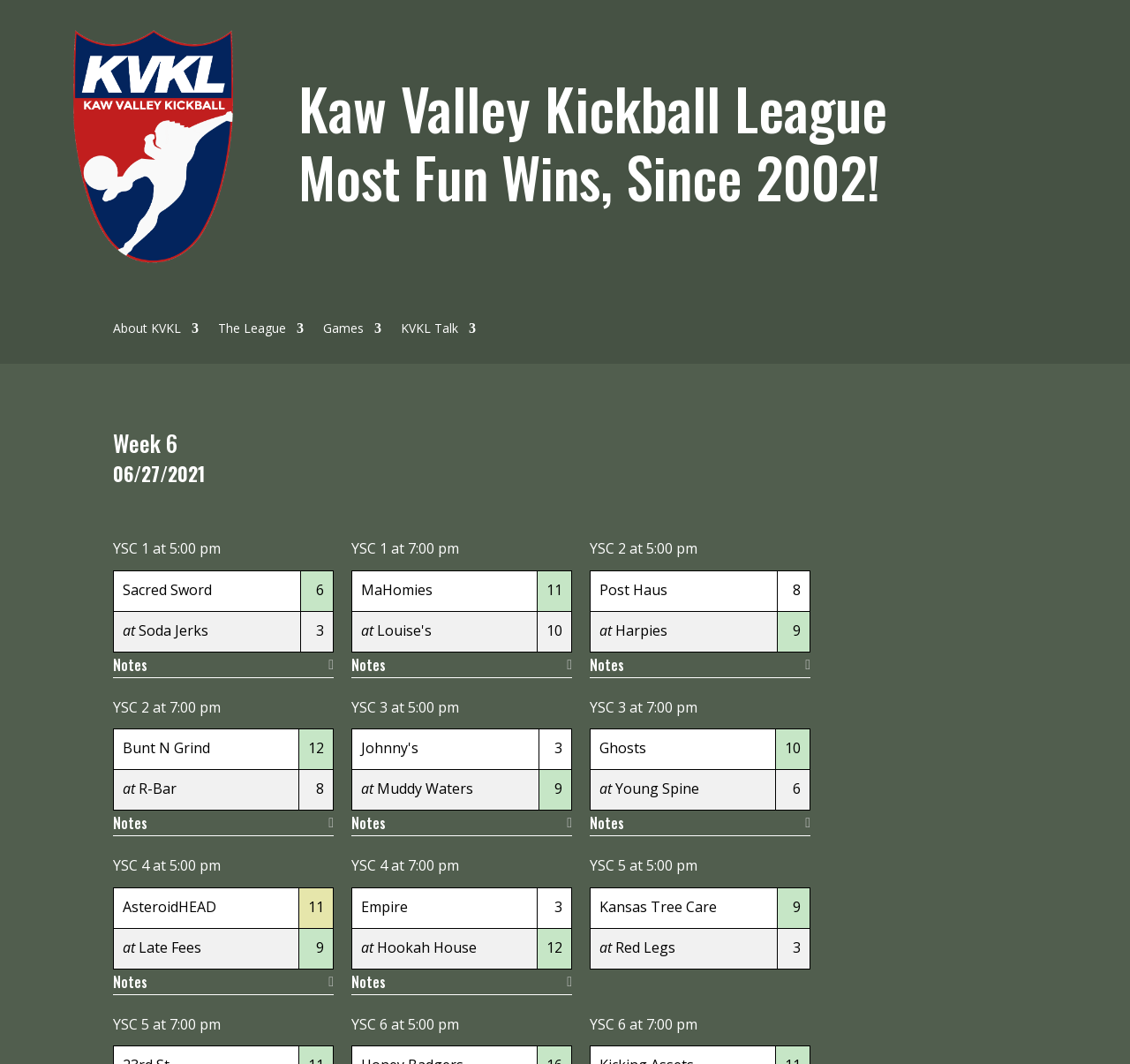How many teams are playing at YSC?
Please analyze the image and answer the question with as much detail as possible.

I counted the number of links with 'YSC' as the venue. There are 3 links, each representing a game at YSC.